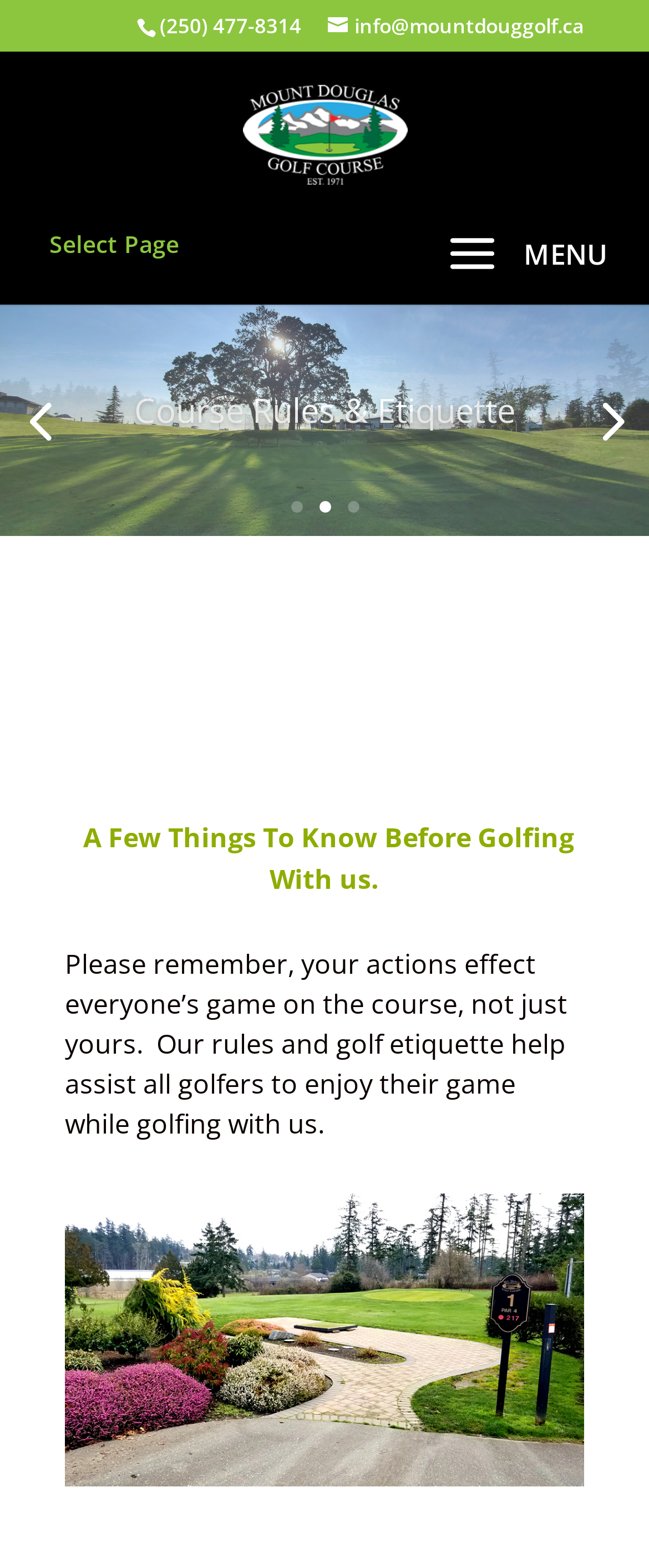Using the webpage screenshot, locate the HTML element that fits the following description and provide its bounding box: "2".

[0.491, 0.319, 0.509, 0.327]